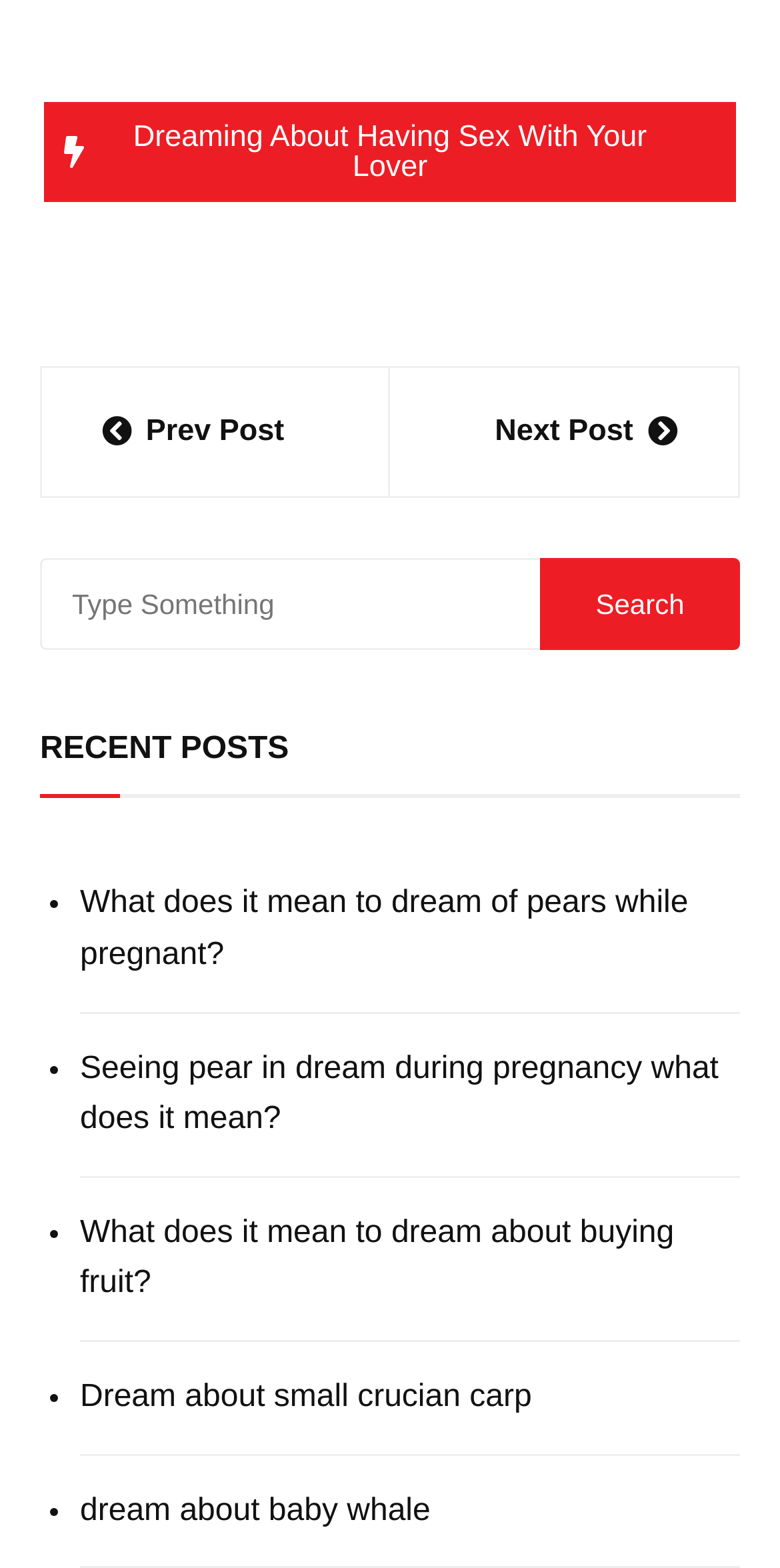What is the category of the posts on this website?
Look at the screenshot and respond with a single word or phrase.

Dream interpretation